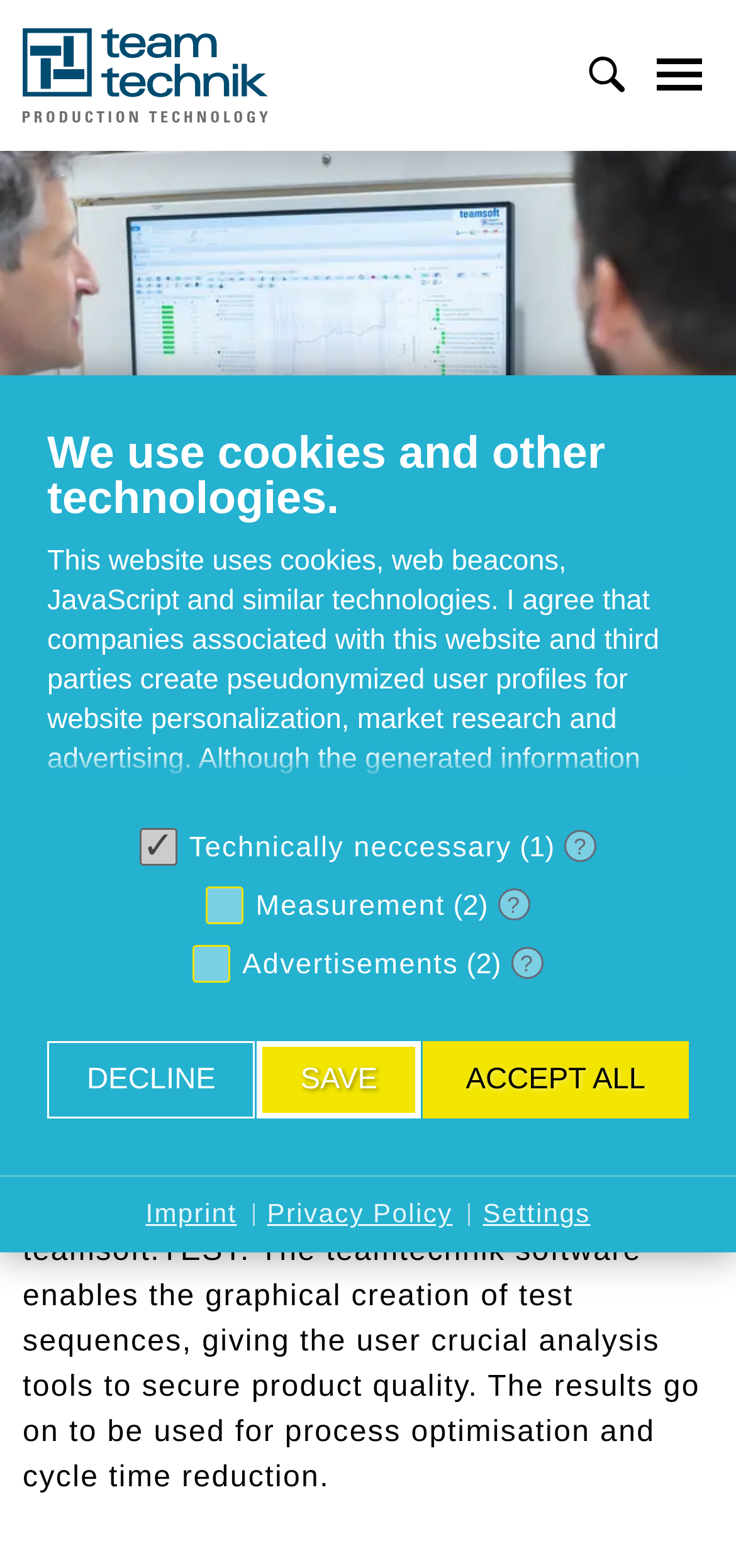What is the text of the first link on the webpage?
Use the image to answer the question with a single word or phrase.

Home